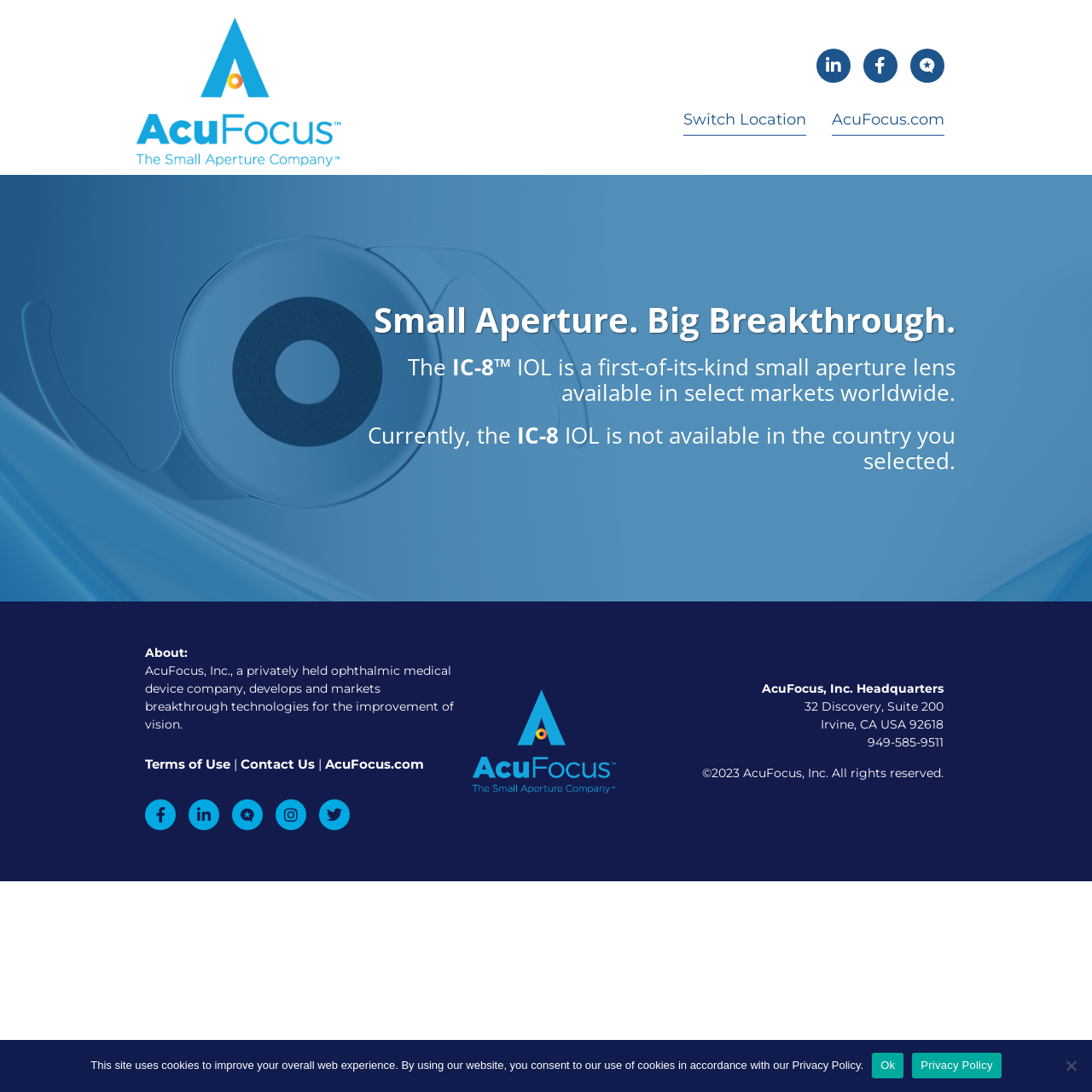Please determine the bounding box coordinates of the element's region to click in order to carry out the following instruction: "Learn about AcuFocus". The coordinates should be four float numbers between 0 and 1, i.e., [left, top, right, bottom].

[0.133, 0.591, 0.172, 0.605]